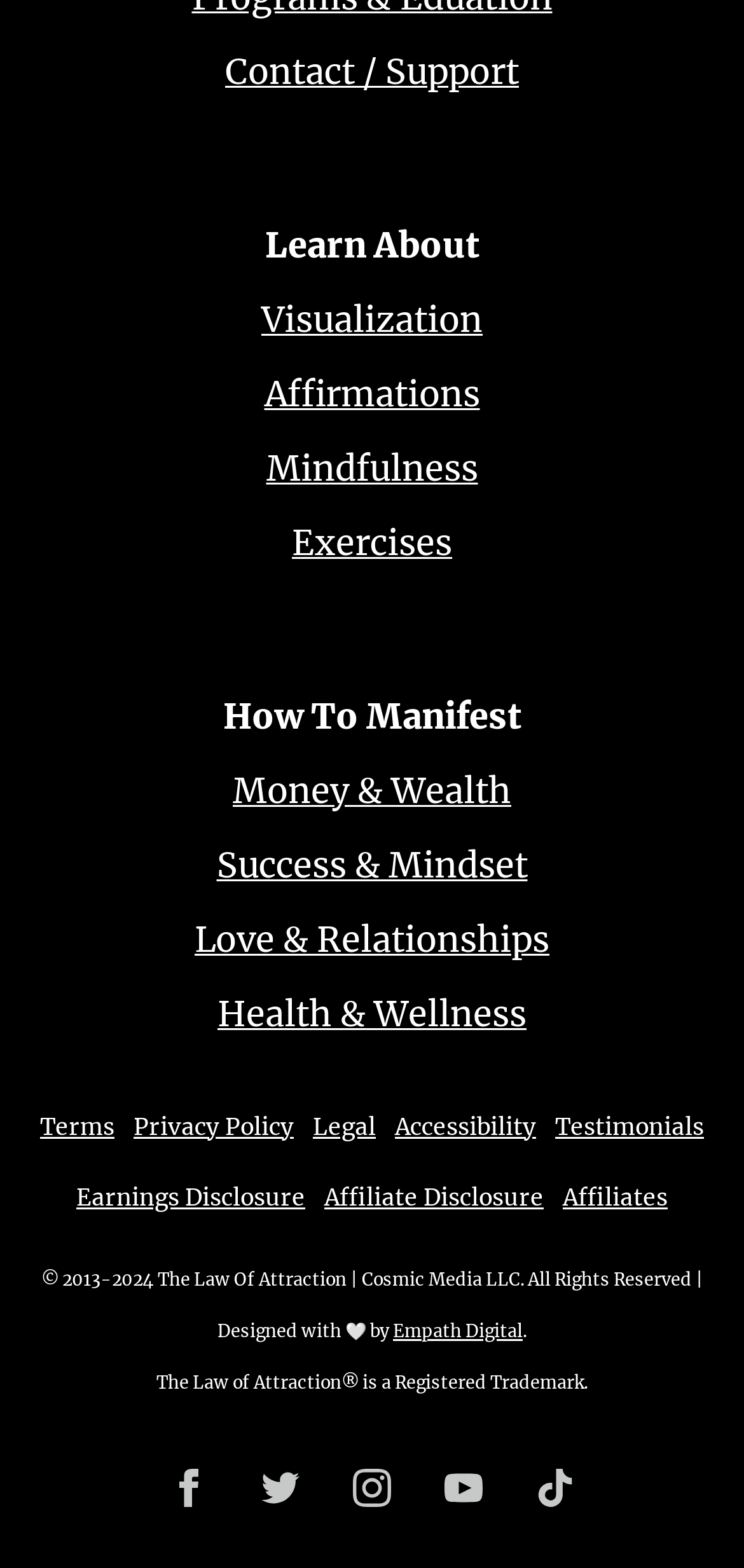Locate the UI element described by Success & Mindset and provide its bounding box coordinates. Use the format (top-left x, top-left y, bottom-right x, bottom-right y) with all values as floating point numbers between 0 and 1.

[0.291, 0.535, 0.709, 0.568]